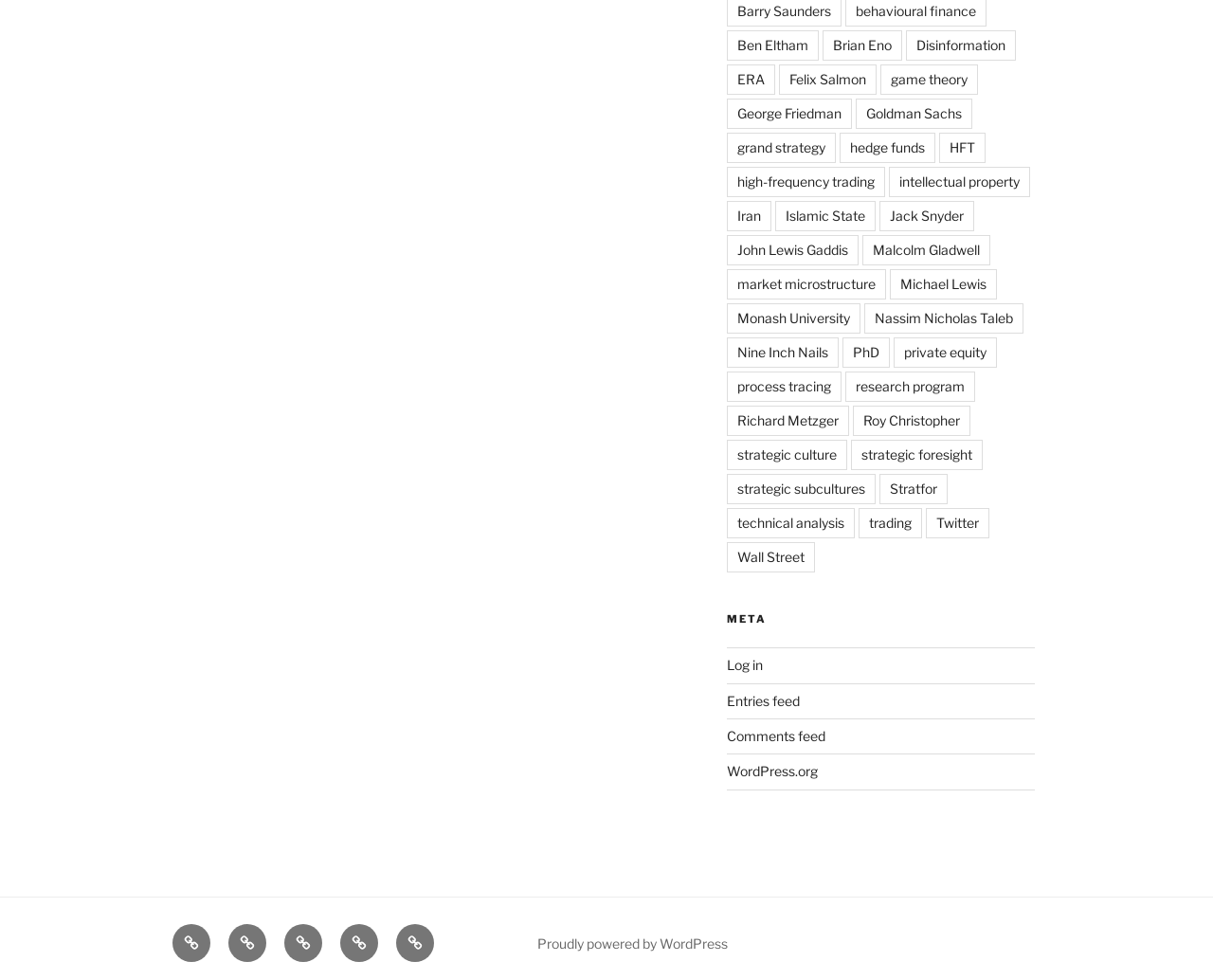Locate the bounding box coordinates of the clickable area needed to fulfill the instruction: "Click on the link to Ben Eltham".

[0.599, 0.031, 0.675, 0.062]